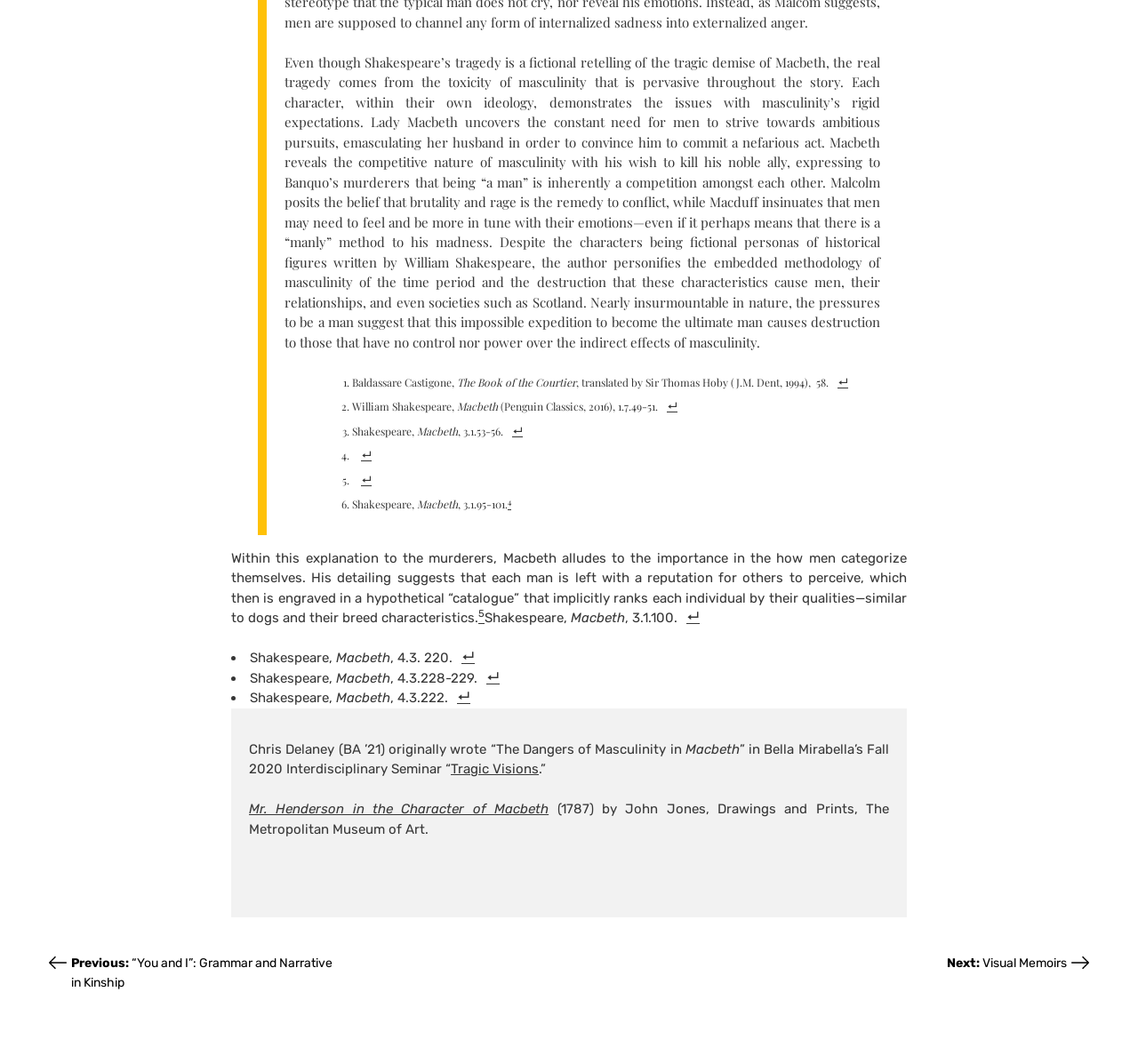Locate the bounding box coordinates of the area where you should click to accomplish the instruction: "Click on the 'Next: Visual Memoirs' link".

[0.695, 0.888, 0.961, 0.923]